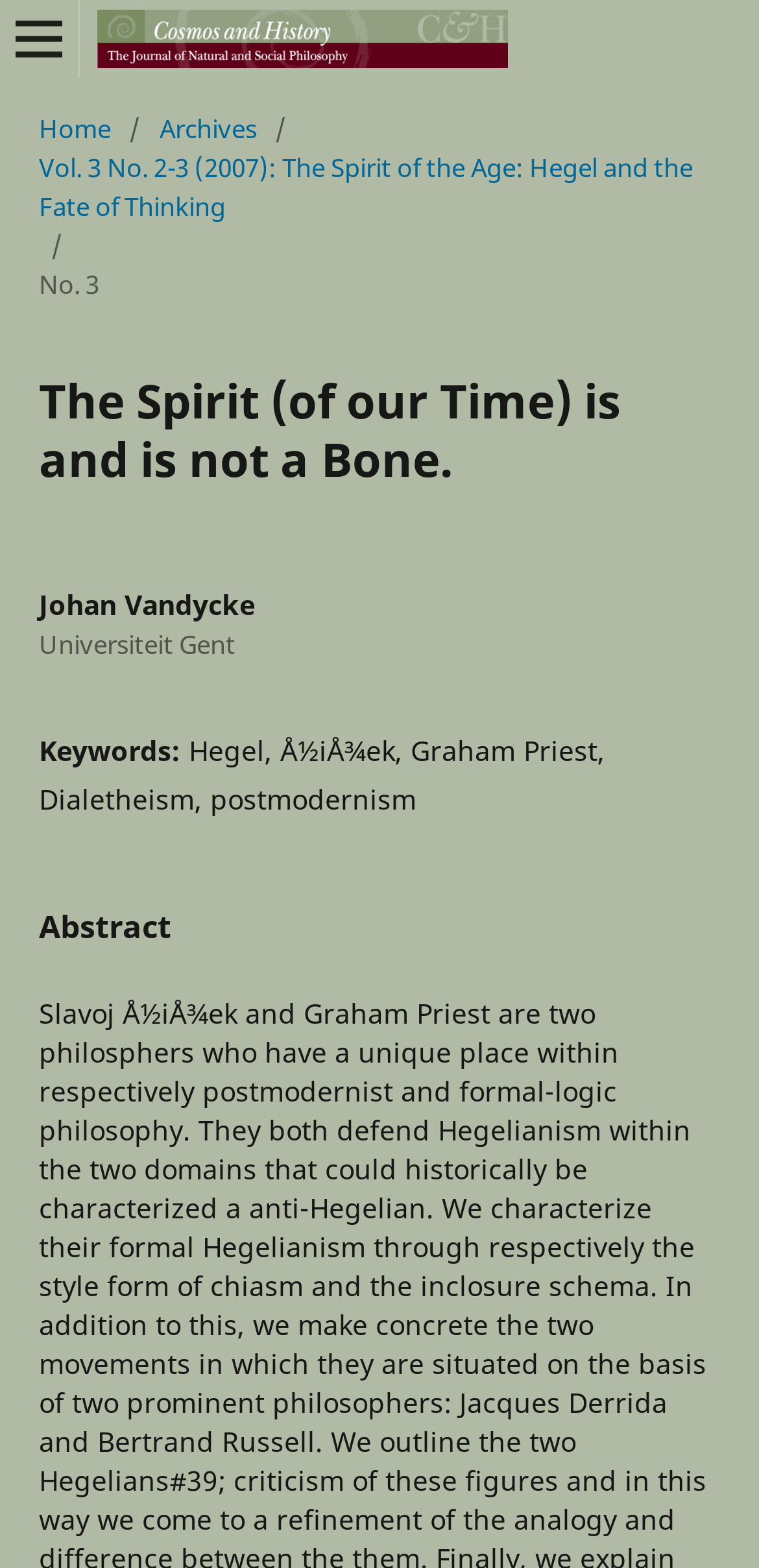What is the name of the university affiliated with the author?
Using the image as a reference, give a one-word or short phrase answer.

Universiteit Gent